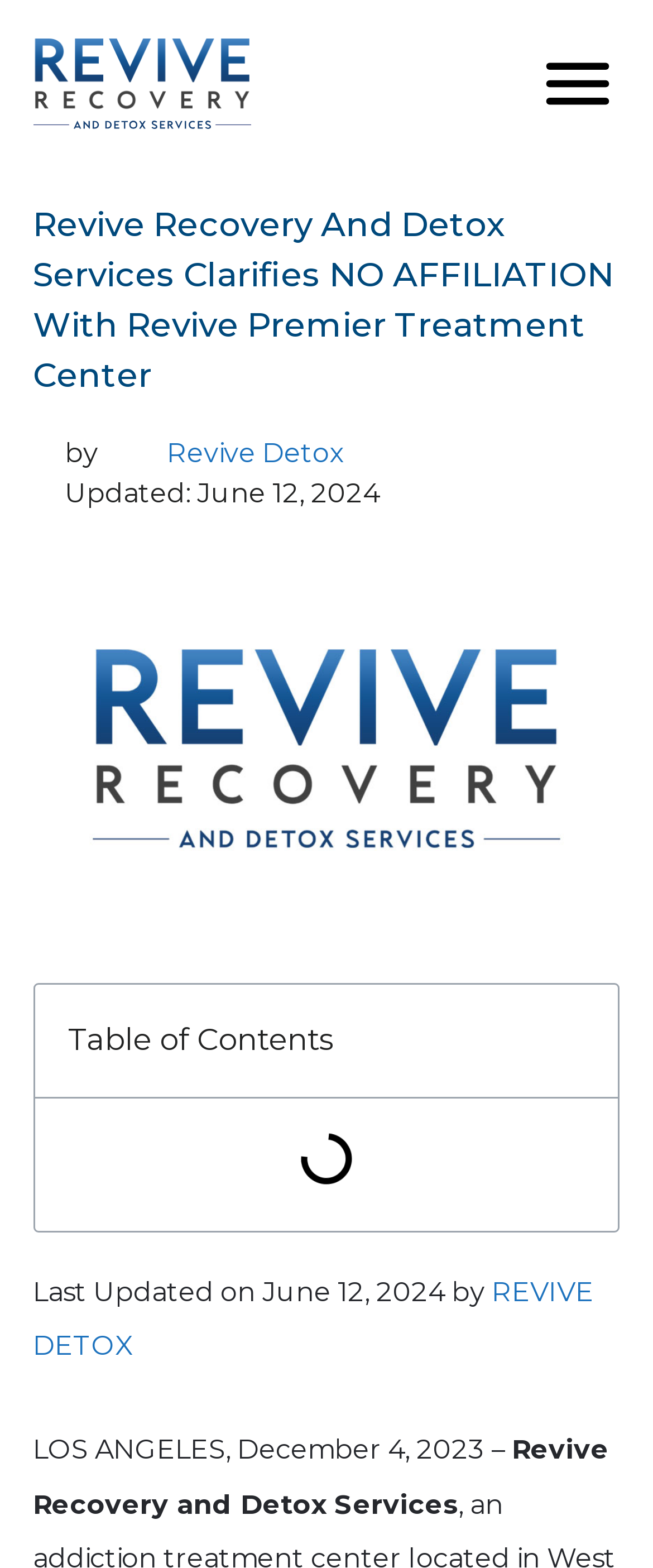Give the bounding box coordinates for the element described as: "REVIVE DETOX".

[0.051, 0.813, 0.91, 0.868]